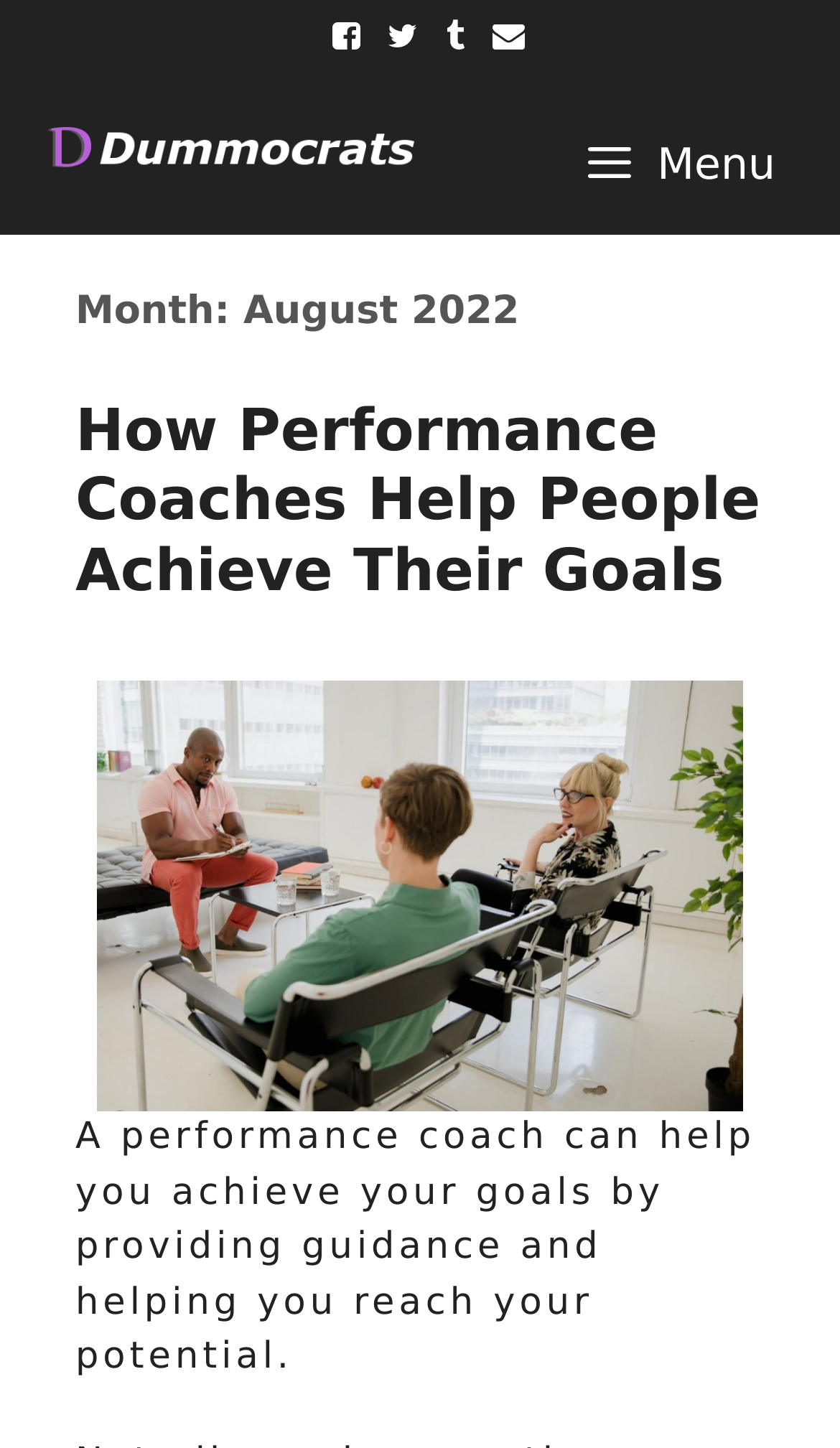Give a one-word or phrase response to the following question: What is the time period mentioned in the header?

August 2022